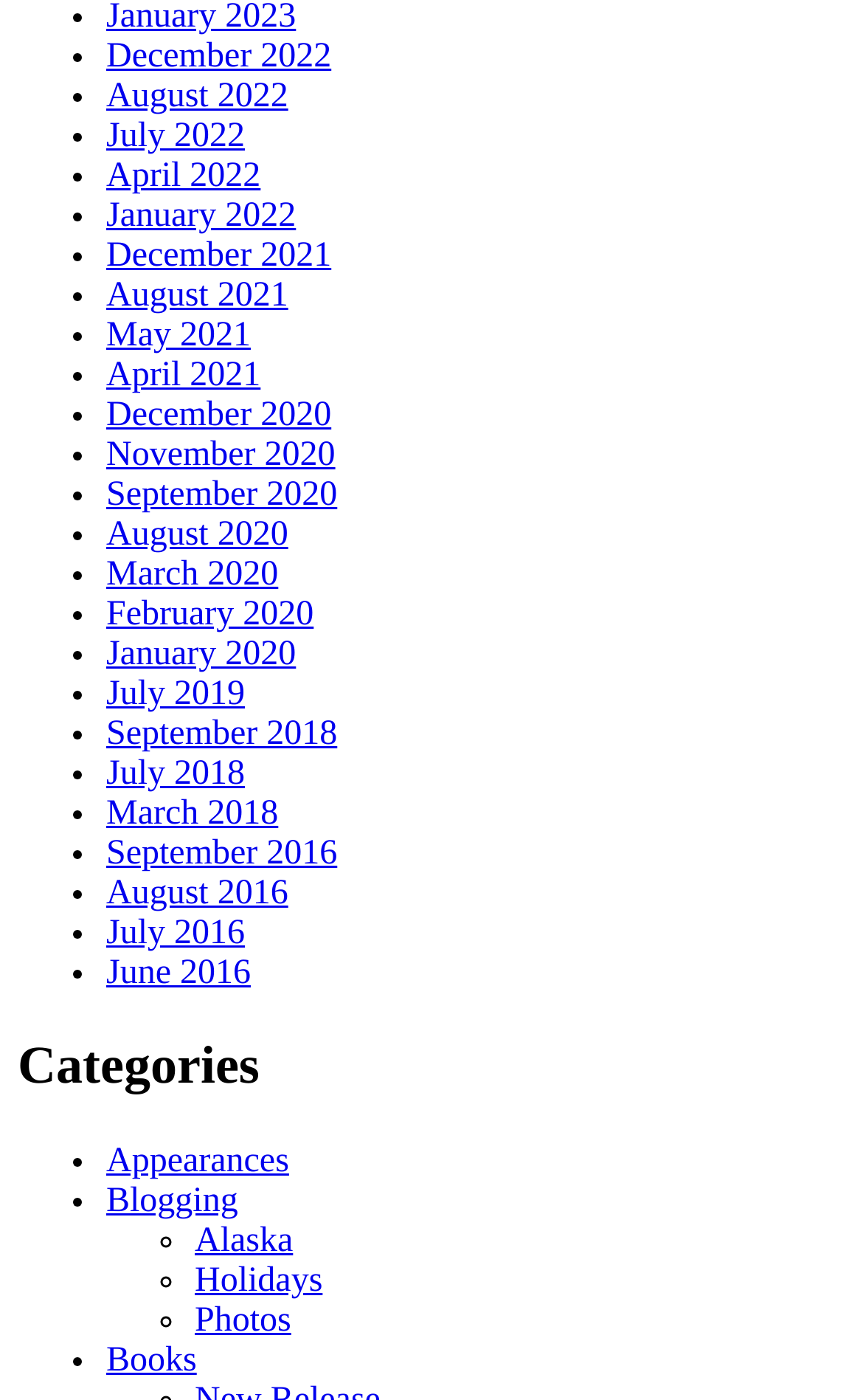Pinpoint the bounding box coordinates of the clickable element to carry out the following instruction: "Learn about Alaska."

[0.226, 0.872, 0.34, 0.899]